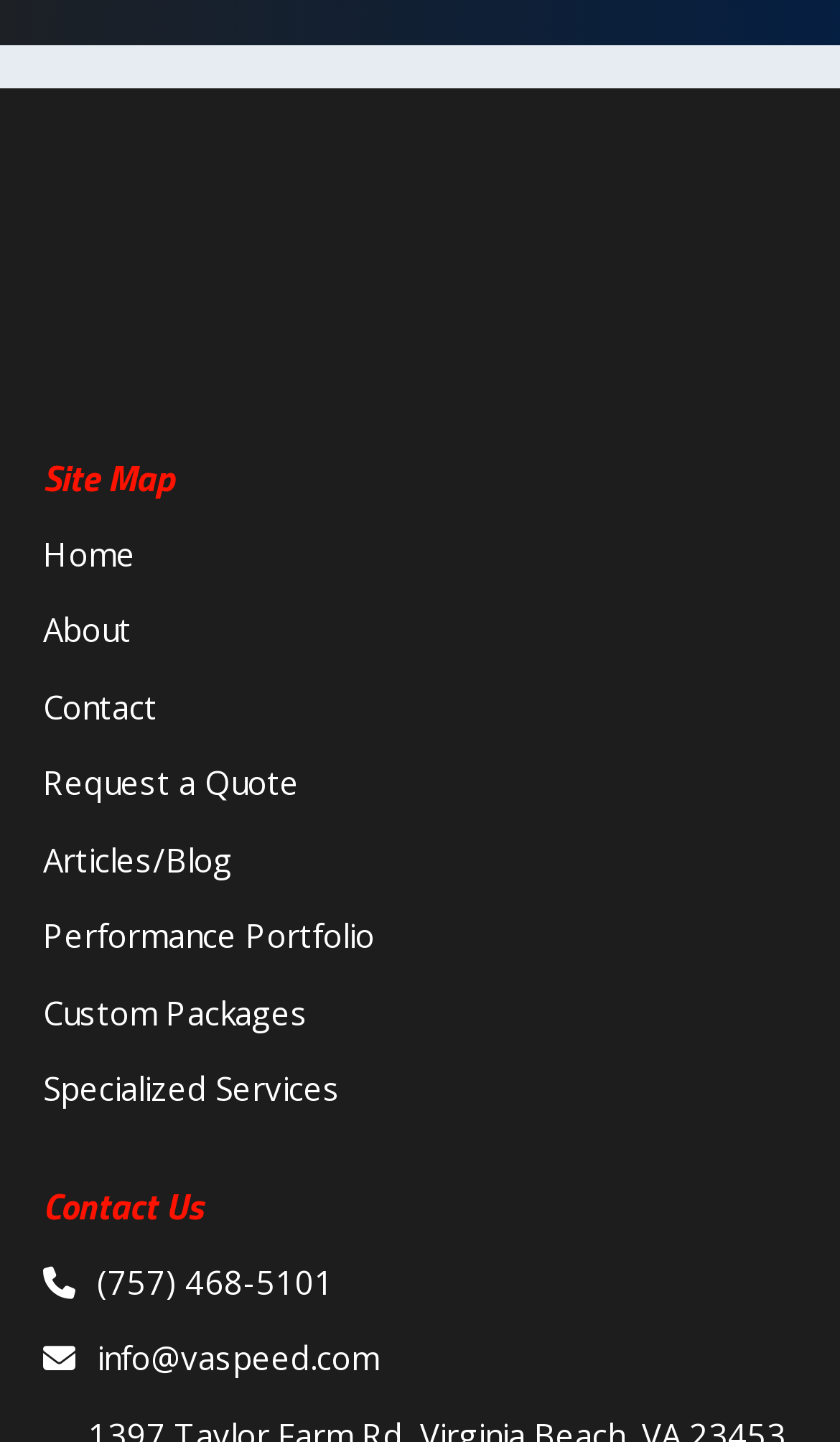Answer the question below with a single word or a brief phrase: 
How many navigation links are there?

9